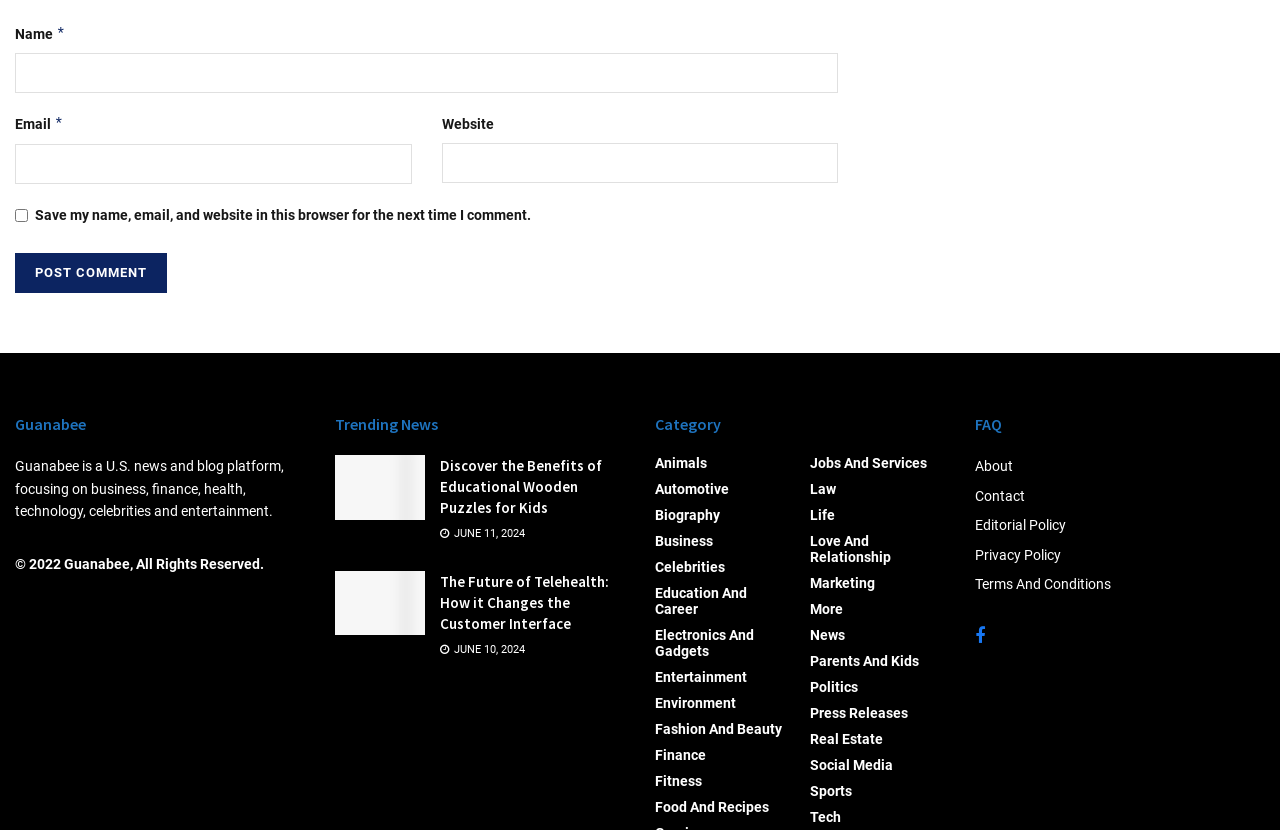Please identify the bounding box coordinates of the element's region that should be clicked to execute the following instruction: "Click the 'Post Comment' button". The bounding box coordinates must be four float numbers between 0 and 1, i.e., [left, top, right, bottom].

[0.012, 0.305, 0.13, 0.353]